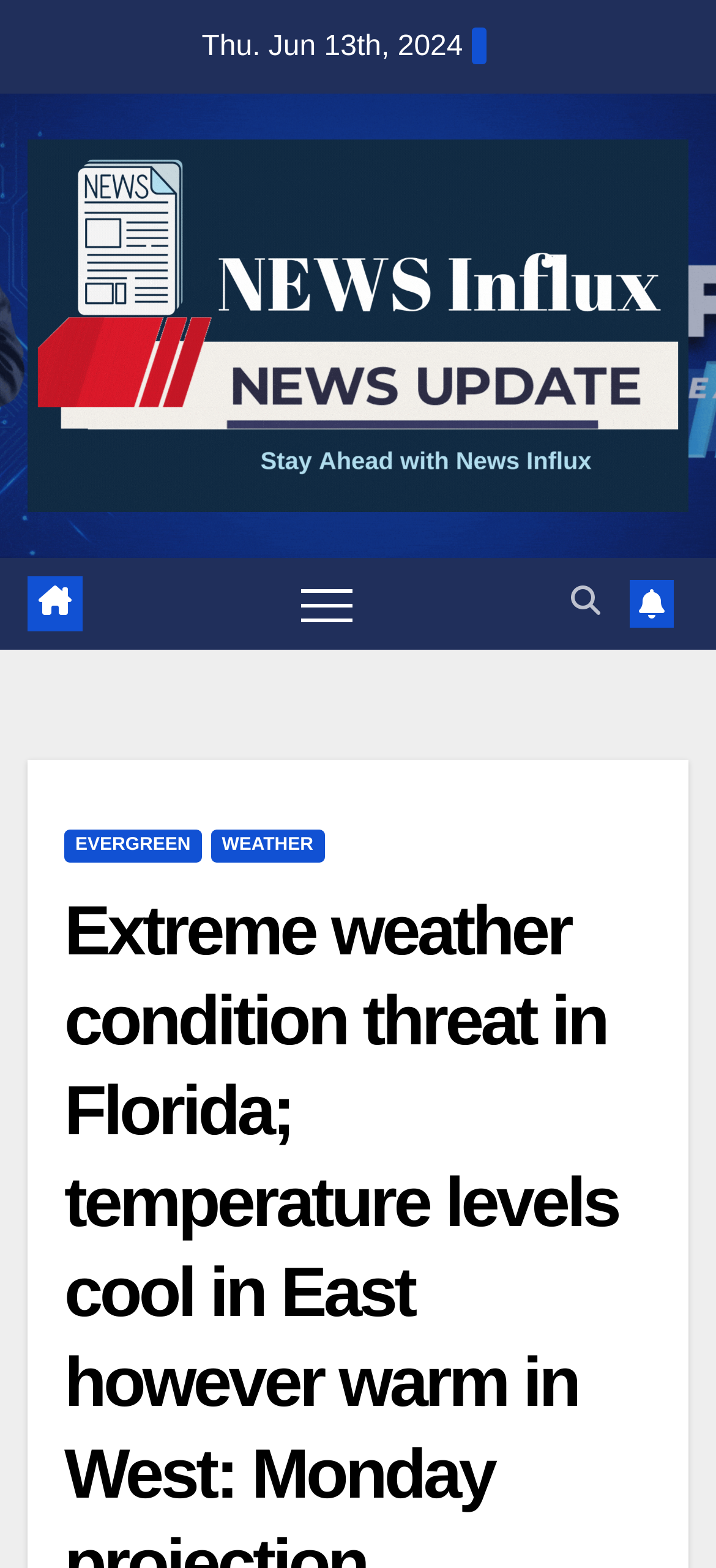Extract the main title from the webpage.

Extreme weather condition threat in Florida; temperature levels cool in East however warm in West: Monday projection